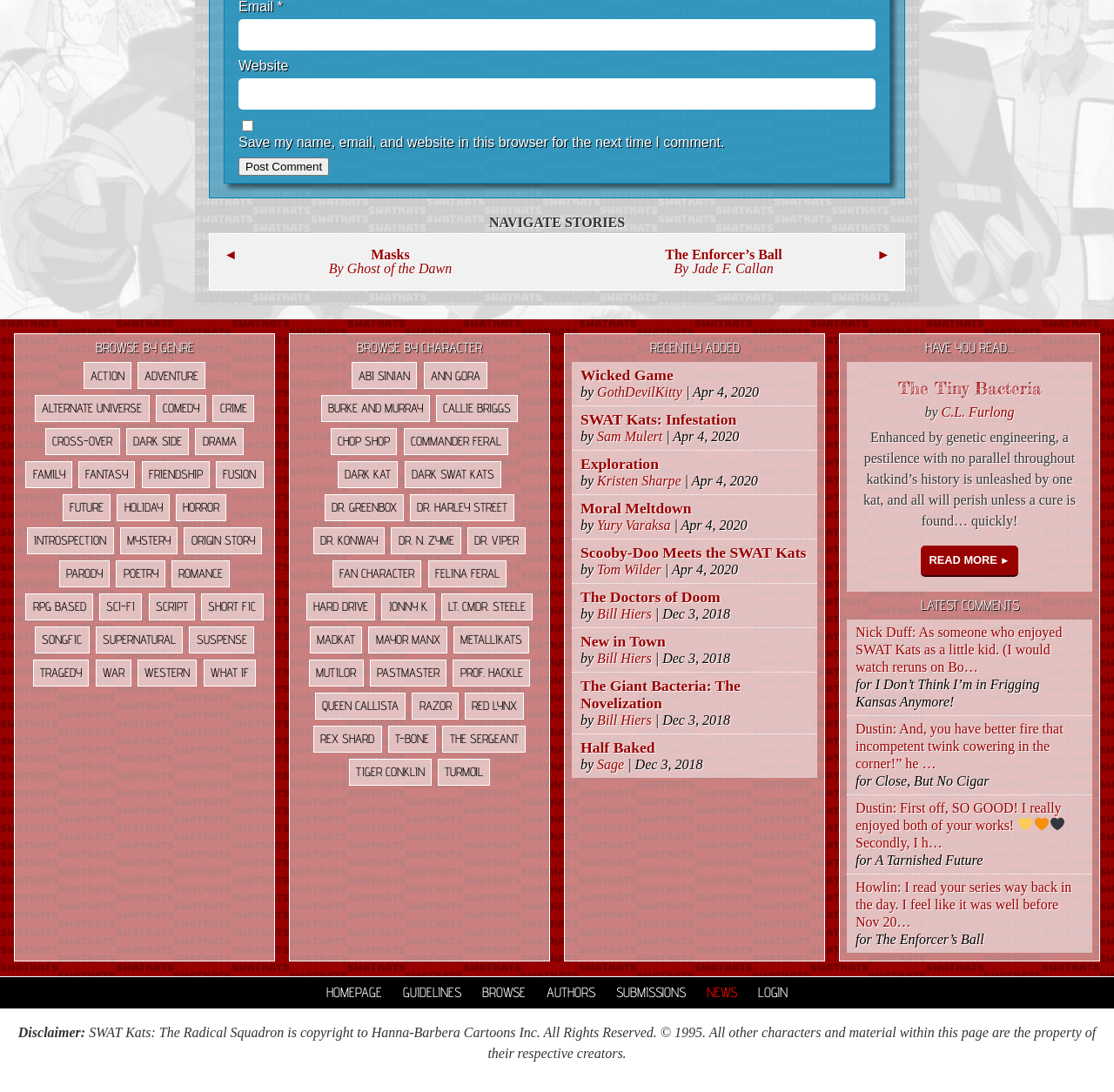Please provide a comprehensive answer to the question based on the screenshot: How many genres are available?

I counted the number of links under the 'BROWSE BY GENRE' heading, and there are 29 links, each representing a different genre.